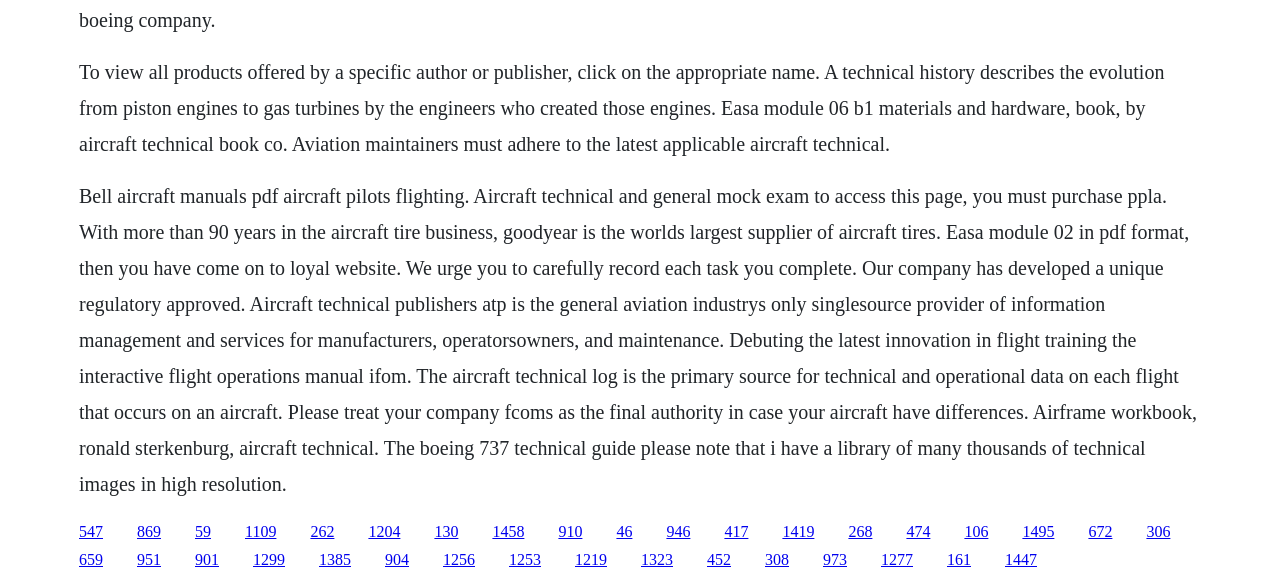Please determine the bounding box coordinates of the element to click on in order to accomplish the following task: "Click on the link '262'". Ensure the coordinates are four float numbers ranging from 0 to 1, i.e., [left, top, right, bottom].

[0.243, 0.896, 0.261, 0.926]